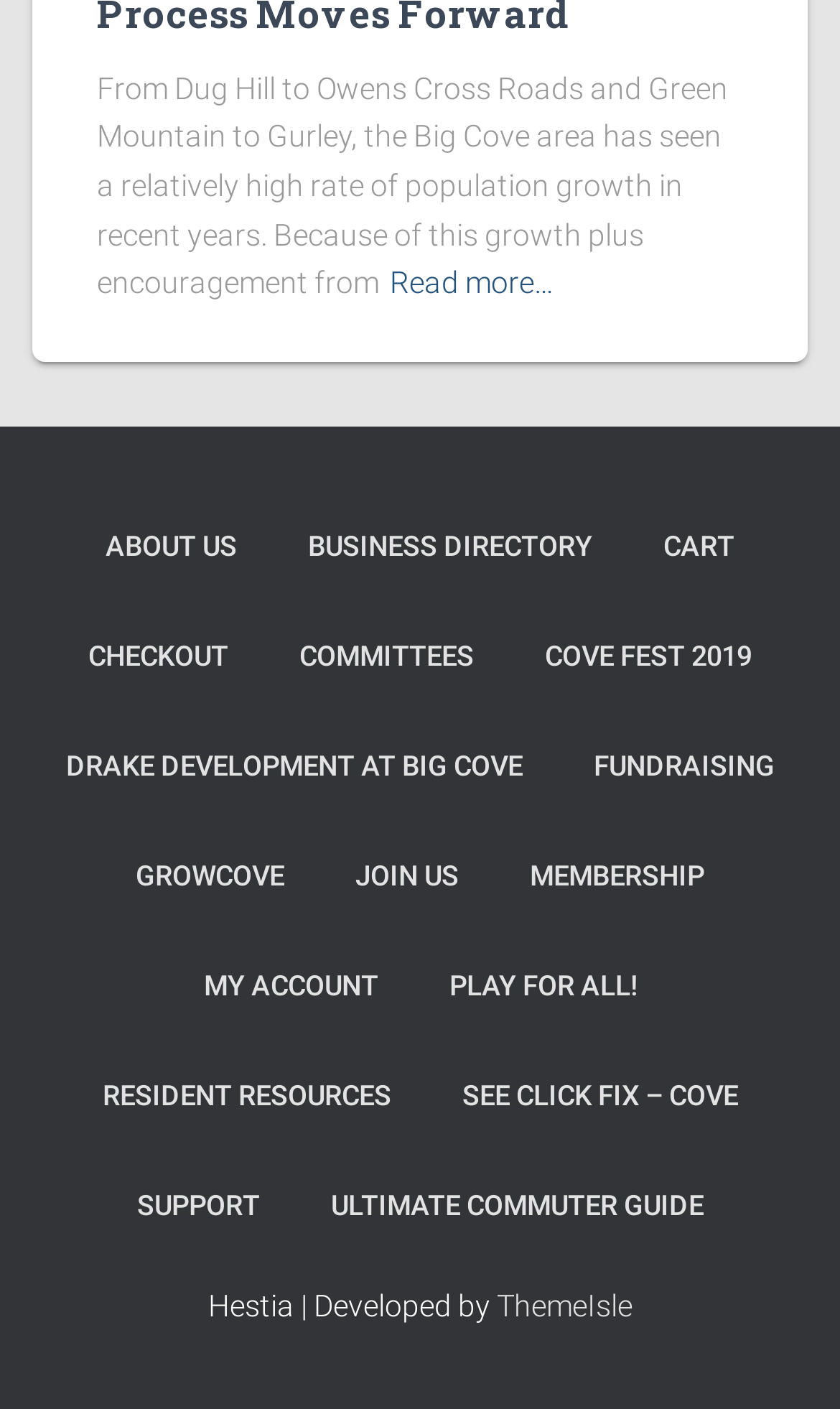What is the topic of the introductory text?
Look at the image and provide a short answer using one word or a phrase.

Big Cove area